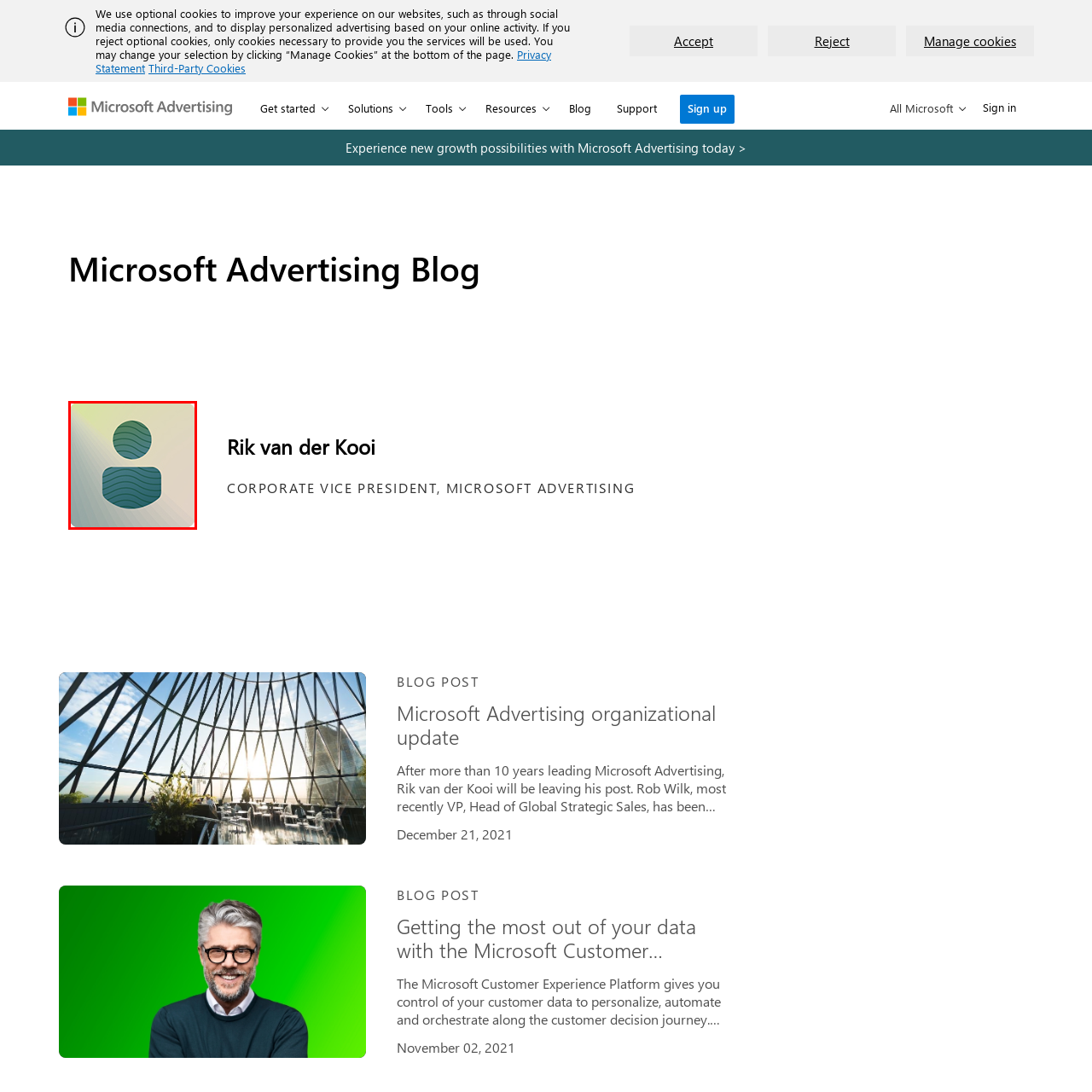Write a thorough description of the contents of the image marked by the red outline.

The image features a sleek and modern icon representing a user profile. This design includes a circular shape for the user's head positioned above a broader shape symbolizing the user's shoulders or body, giving it a friendly and approachable aesthetic. The use of soft colors and subtle wave patterns adds depth and texture, making it visually appealing. This type of icon is commonly used in digital platforms to denote user accounts or profiles, highlighting its significance in online interaction and personalization.